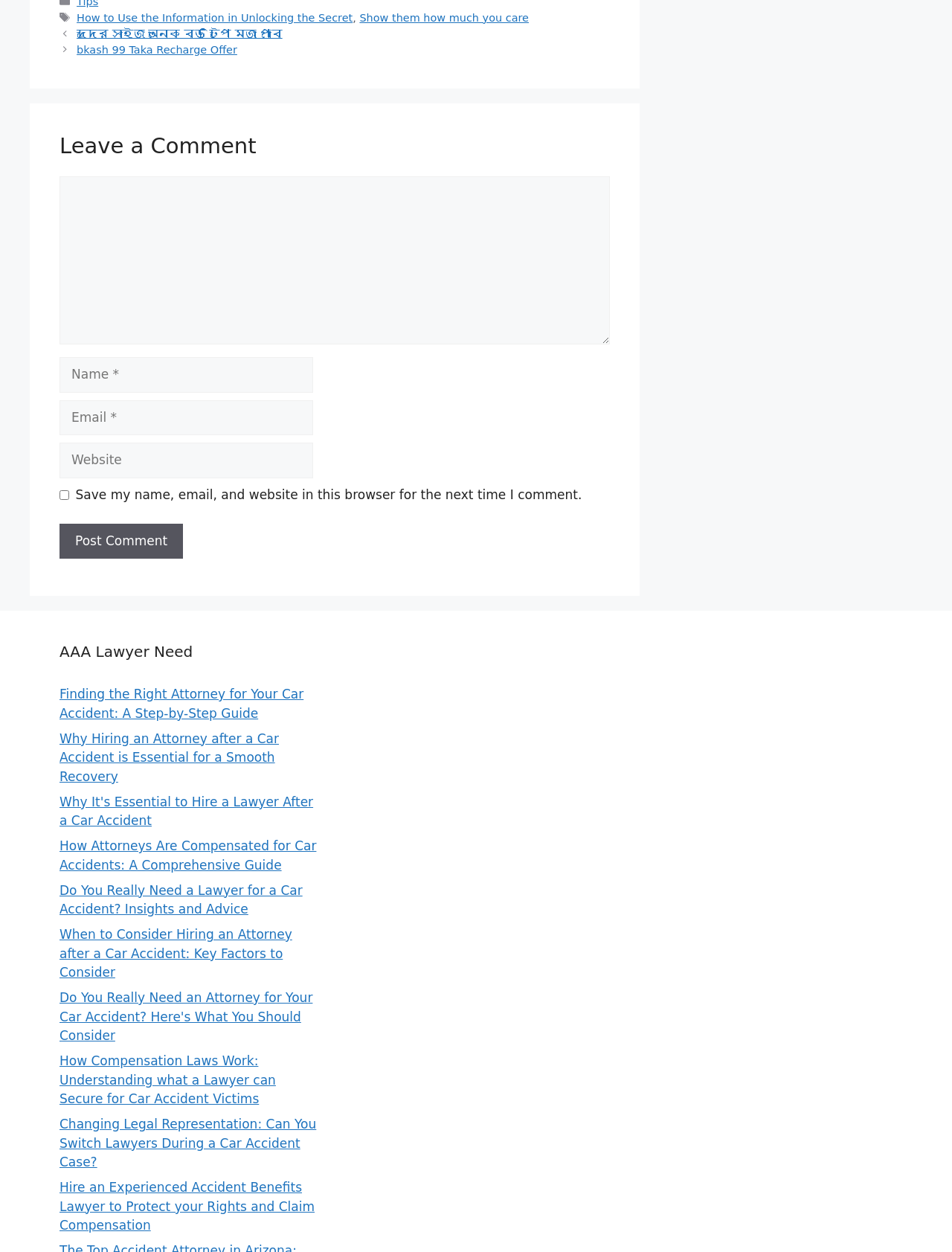Please specify the bounding box coordinates of the element that should be clicked to execute the given instruction: 'Enter a comment'. Ensure the coordinates are four float numbers between 0 and 1, expressed as [left, top, right, bottom].

[0.062, 0.141, 0.641, 0.275]